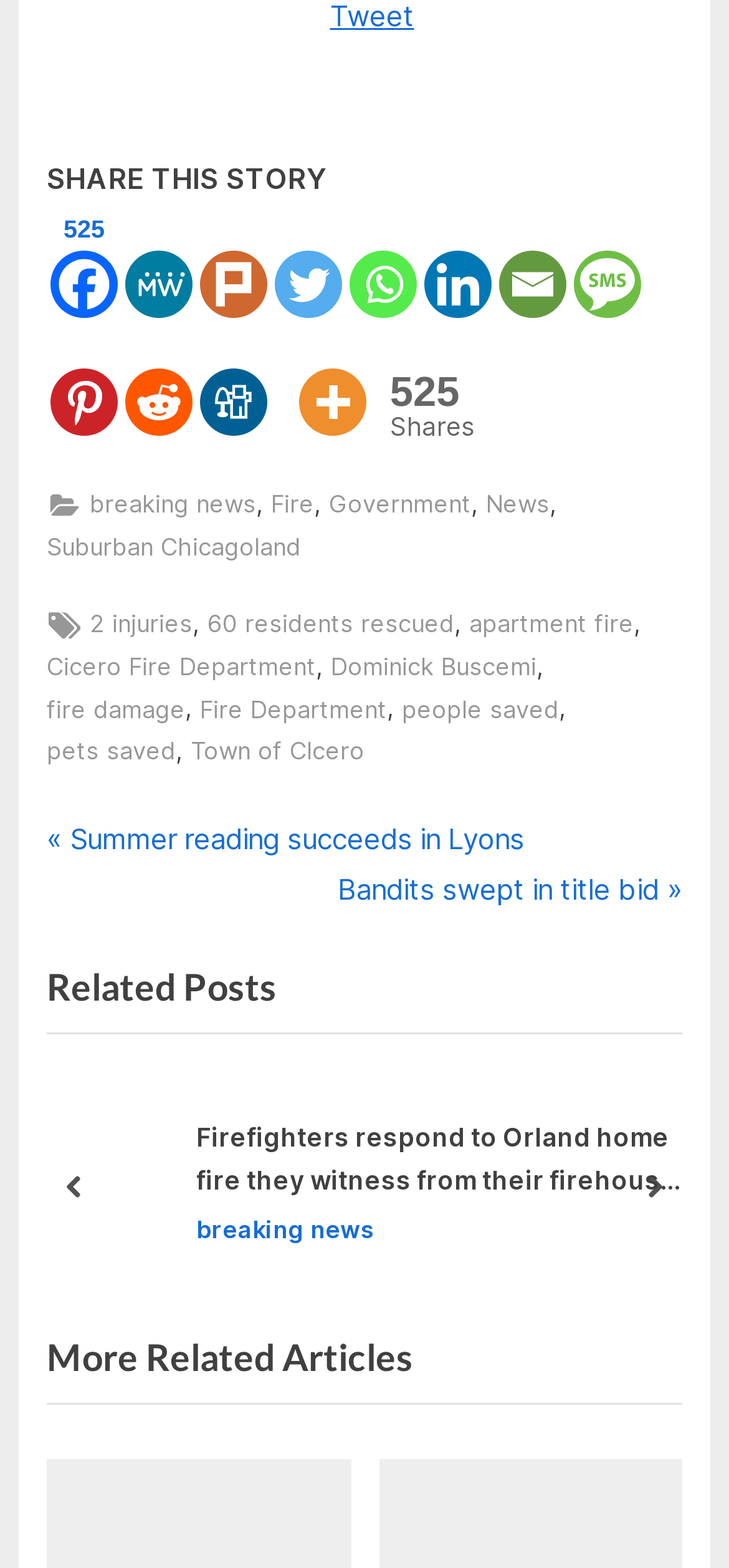Please identify the bounding box coordinates of the clickable region that I should interact with to perform the following instruction: "Share this story on Facebook". The coordinates should be expressed as four float numbers between 0 and 1, i.e., [left, top, right, bottom].

[0.069, 0.133, 0.162, 0.203]